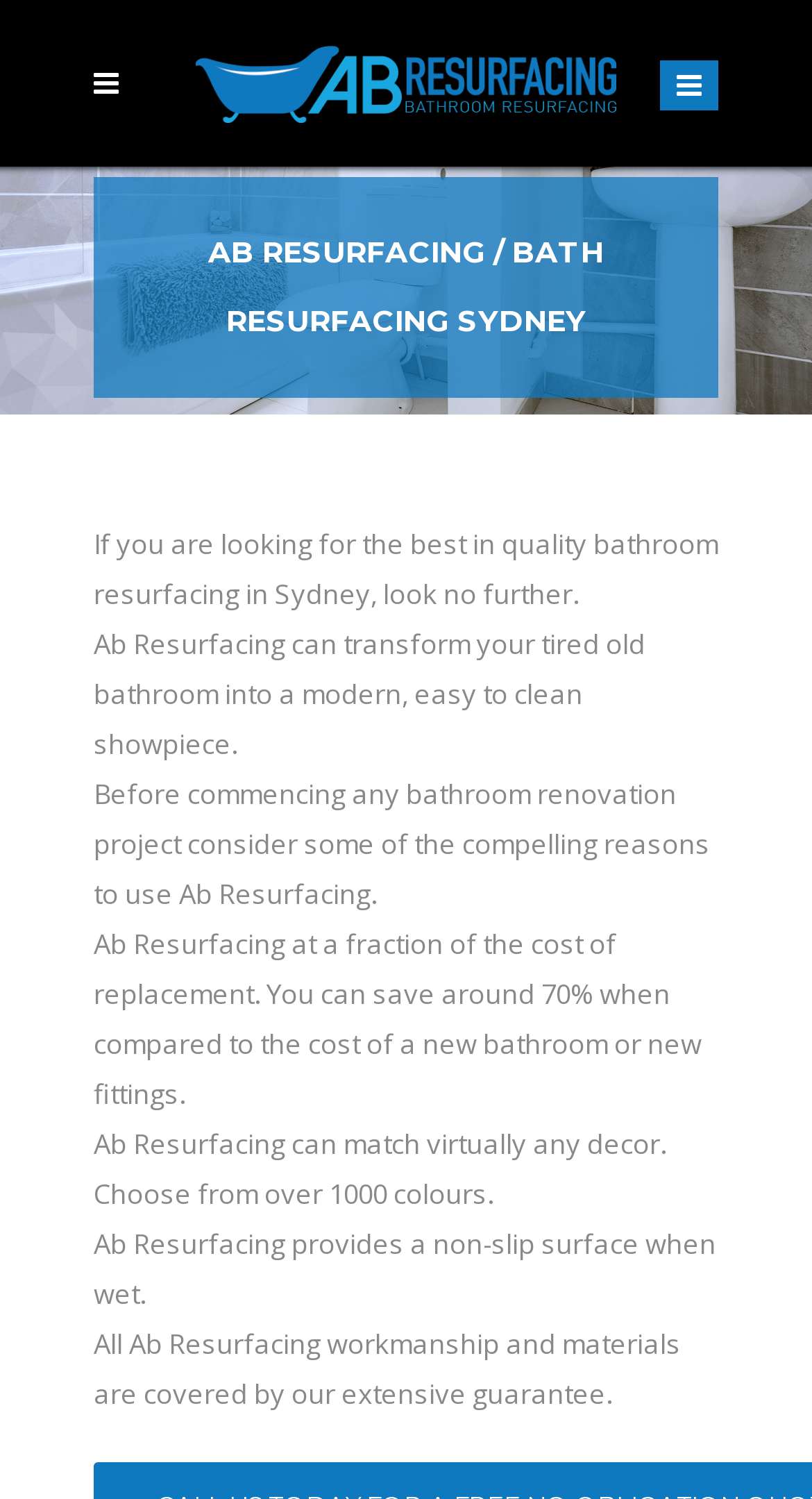Extract the bounding box coordinates for the described element: "AB Resurfacing". The coordinates should be represented as four float numbers between 0 and 1: [left, top, right, bottom].

[0.256, 0.155, 0.597, 0.18]